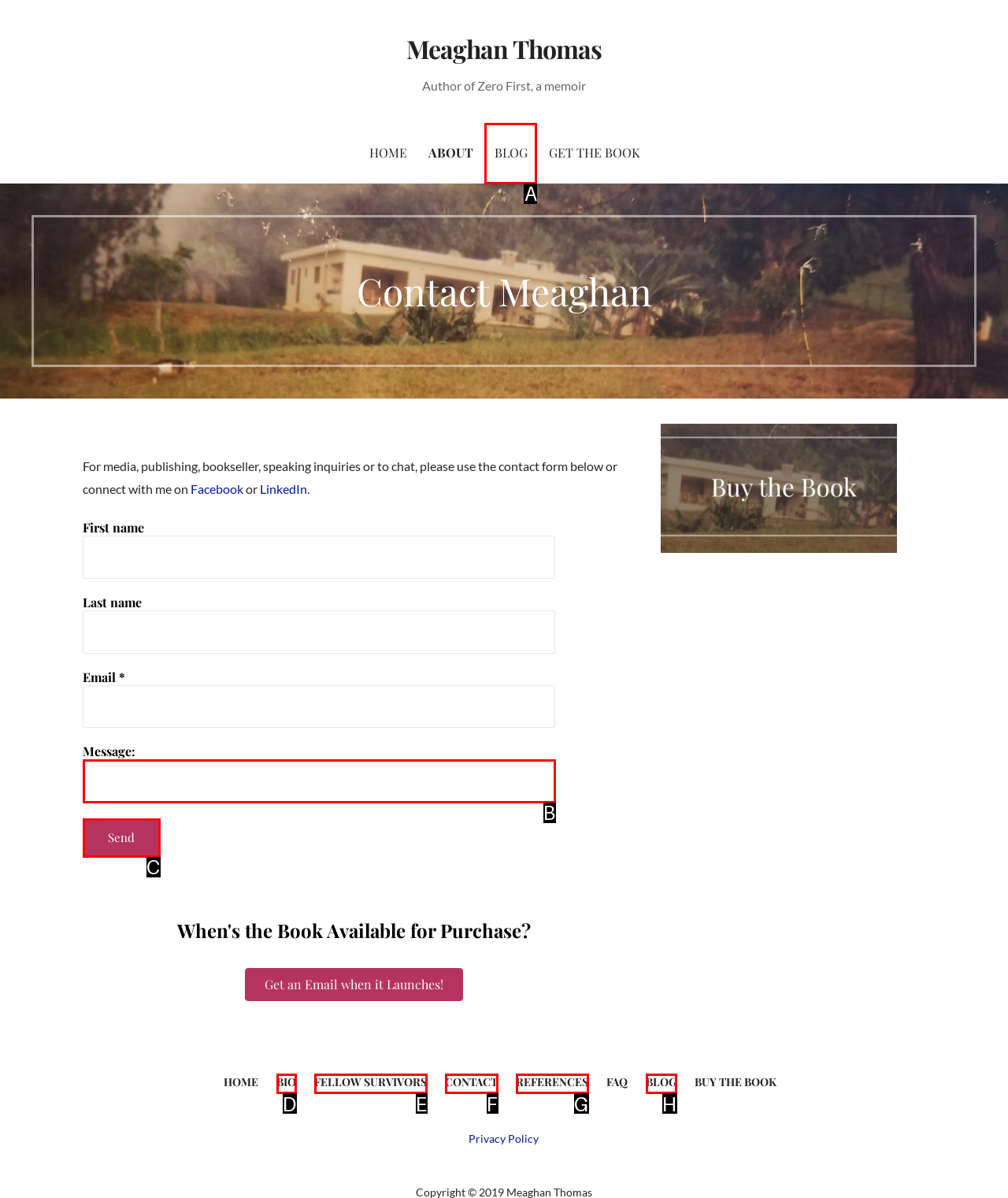Select the option that matches the description: parent_node: Message: name="data[cf_2]" title="Message:". Answer with the letter of the correct option directly.

B